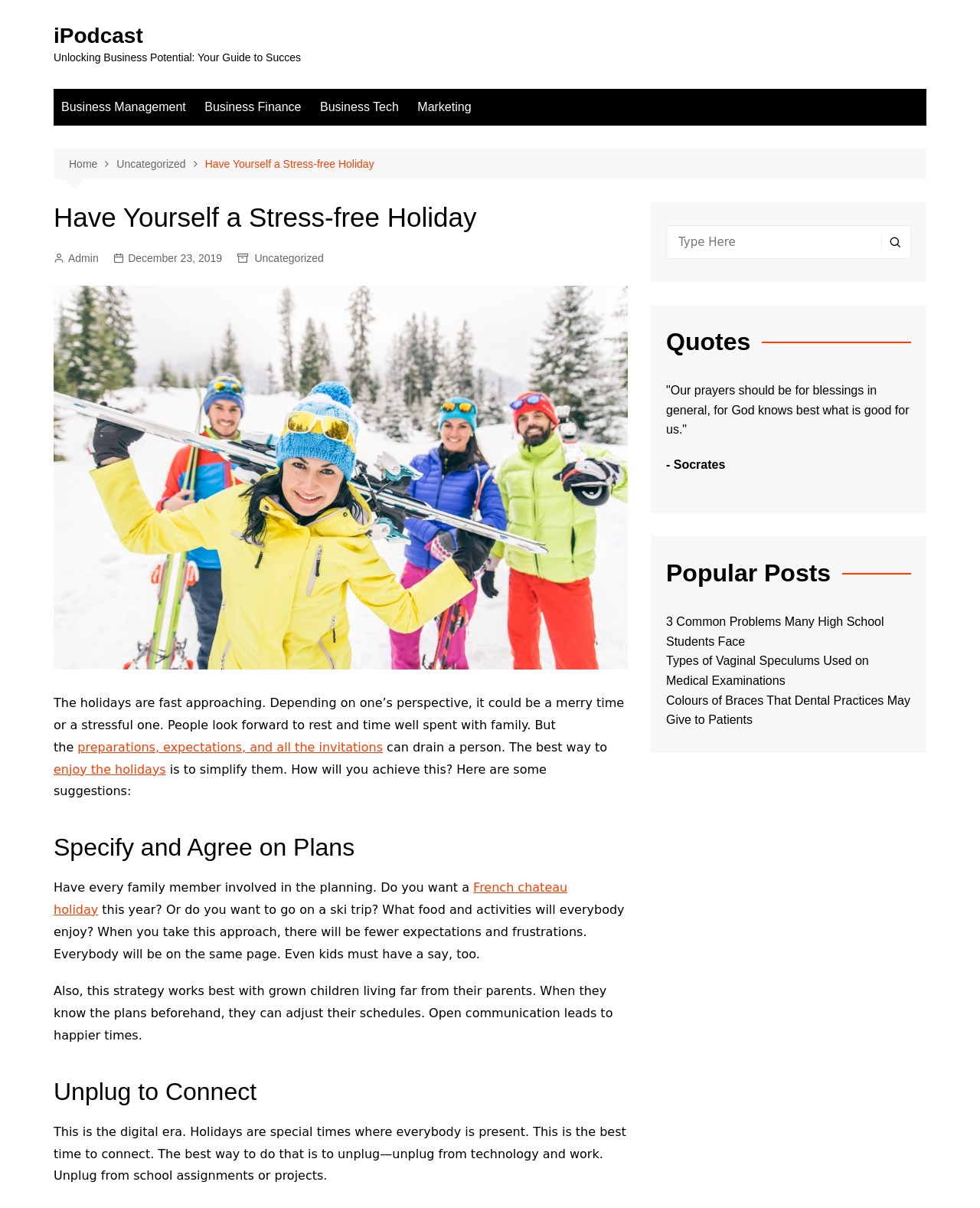What type of content is found in the 'Quotes' section?
Look at the screenshot and respond with one word or a short phrase.

Inspirational quotes